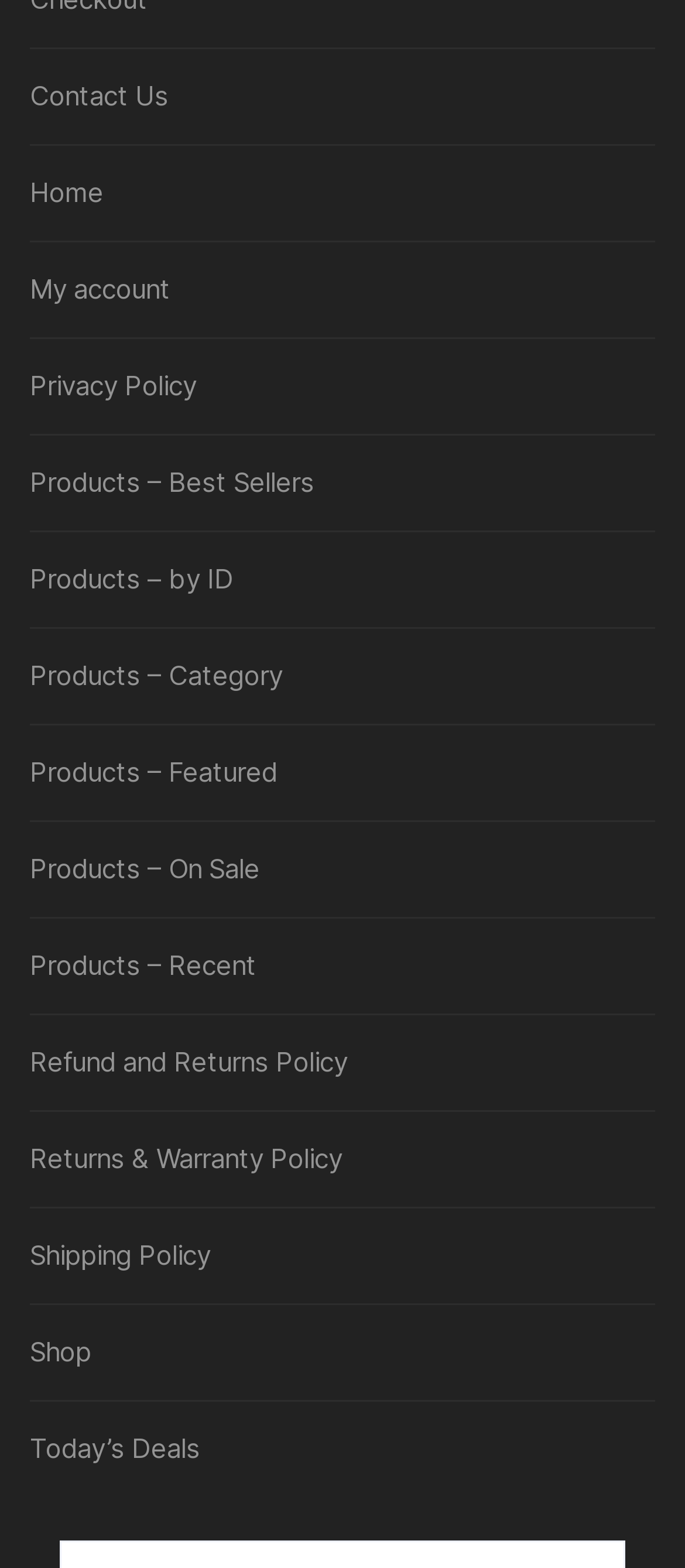Identify the bounding box coordinates for the region of the element that should be clicked to carry out the instruction: "access my account". The bounding box coordinates should be four float numbers between 0 and 1, i.e., [left, top, right, bottom].

[0.043, 0.172, 0.249, 0.199]